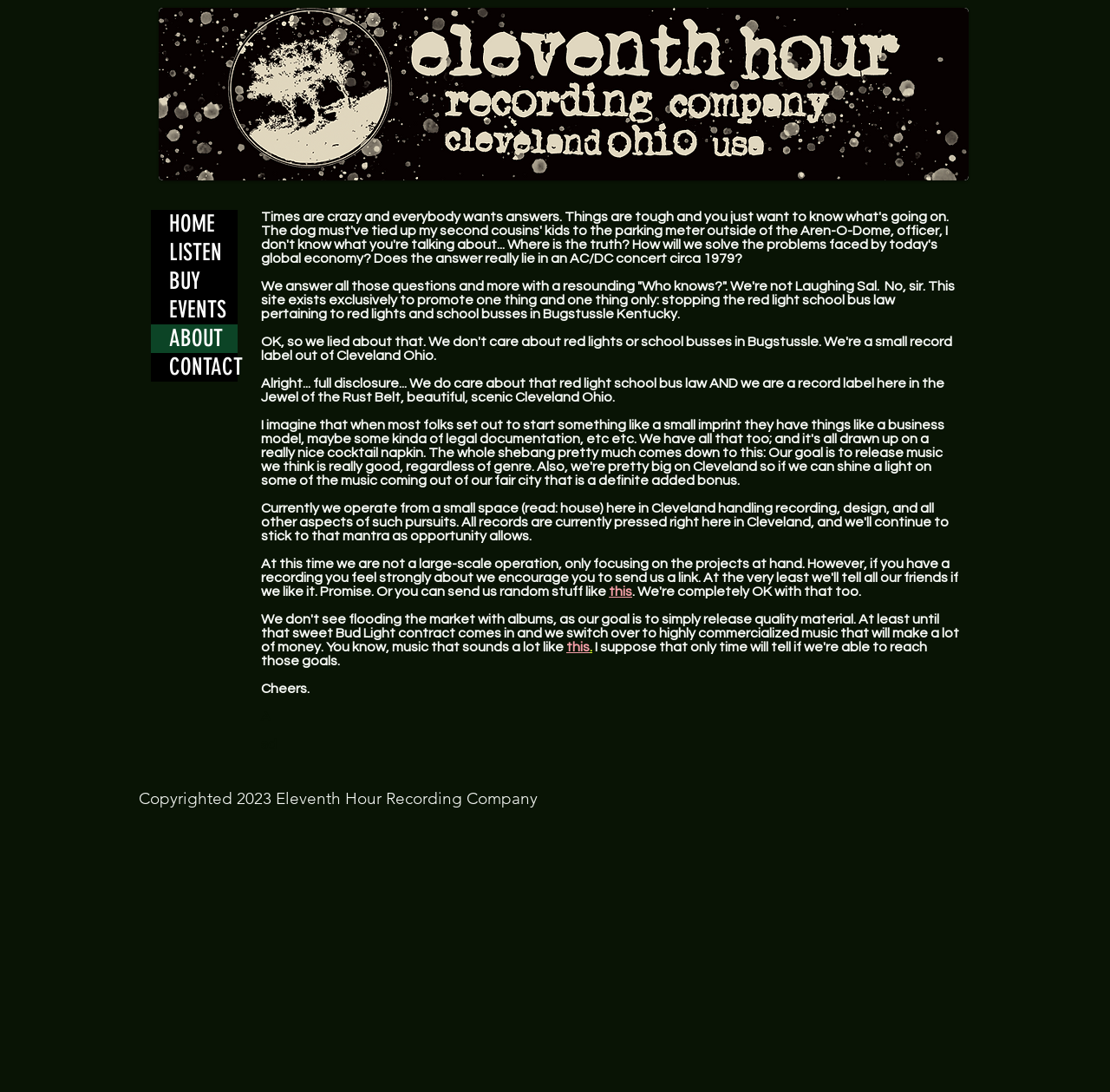Please locate the bounding box coordinates of the element that should be clicked to complete the given instruction: "Read more about the record label".

[0.235, 0.345, 0.851, 0.37]